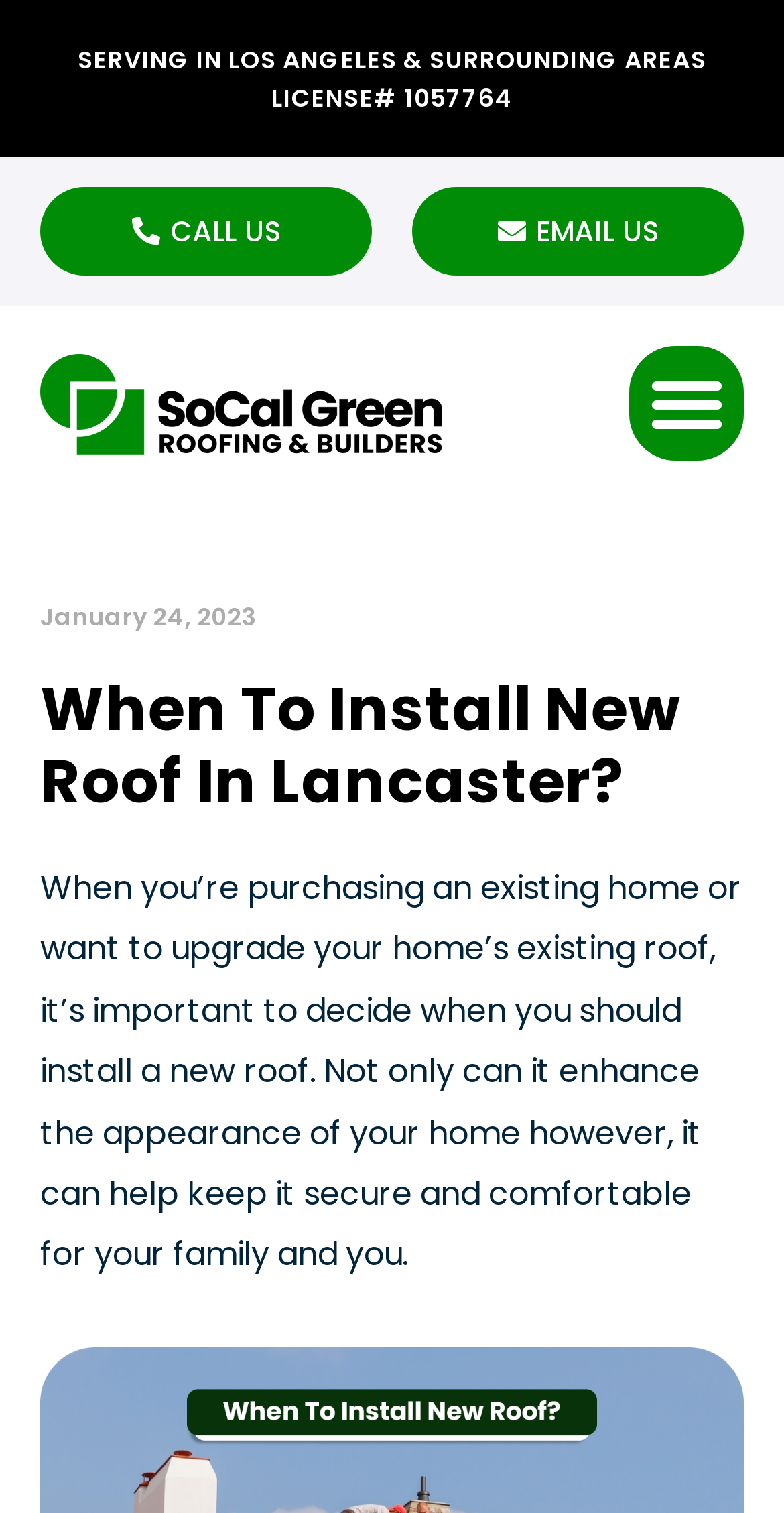What is the company's license number?
Can you offer a detailed and complete answer to this question?

The company's license number can be found in the top section of the webpage, where it is written as 'LICENSE# 1057764'.